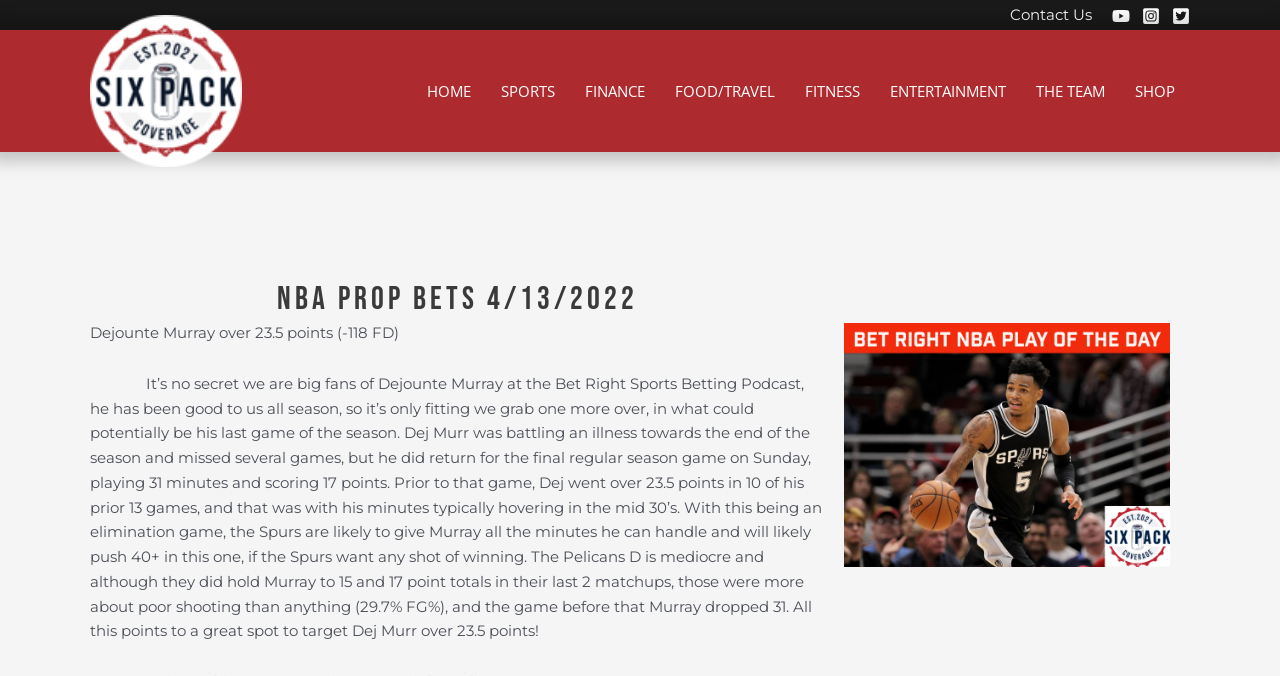What is the name of the team Dejounte Murray plays for?
Answer the question with a single word or phrase derived from the image.

Spurs